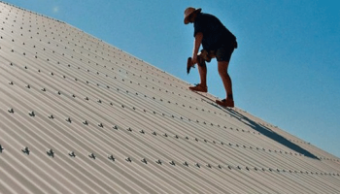Offer a detailed explanation of the image's components.

The image depicts a worker skillfully navigating a metal roof under clear blue skies. Dressed in a dark shirt and shorts, he holds a drill, demonstrating the careful balance and technique required for installing roofing materials. The ridges of the corrugated metal surface are prominently visible, showcasing the structure's design and the precision needed for effective installation. This scene exemplifies the practical application of roofing skills, ideal for accompanying a guide on effective methods for walking on metal roofs safely and efficiently.